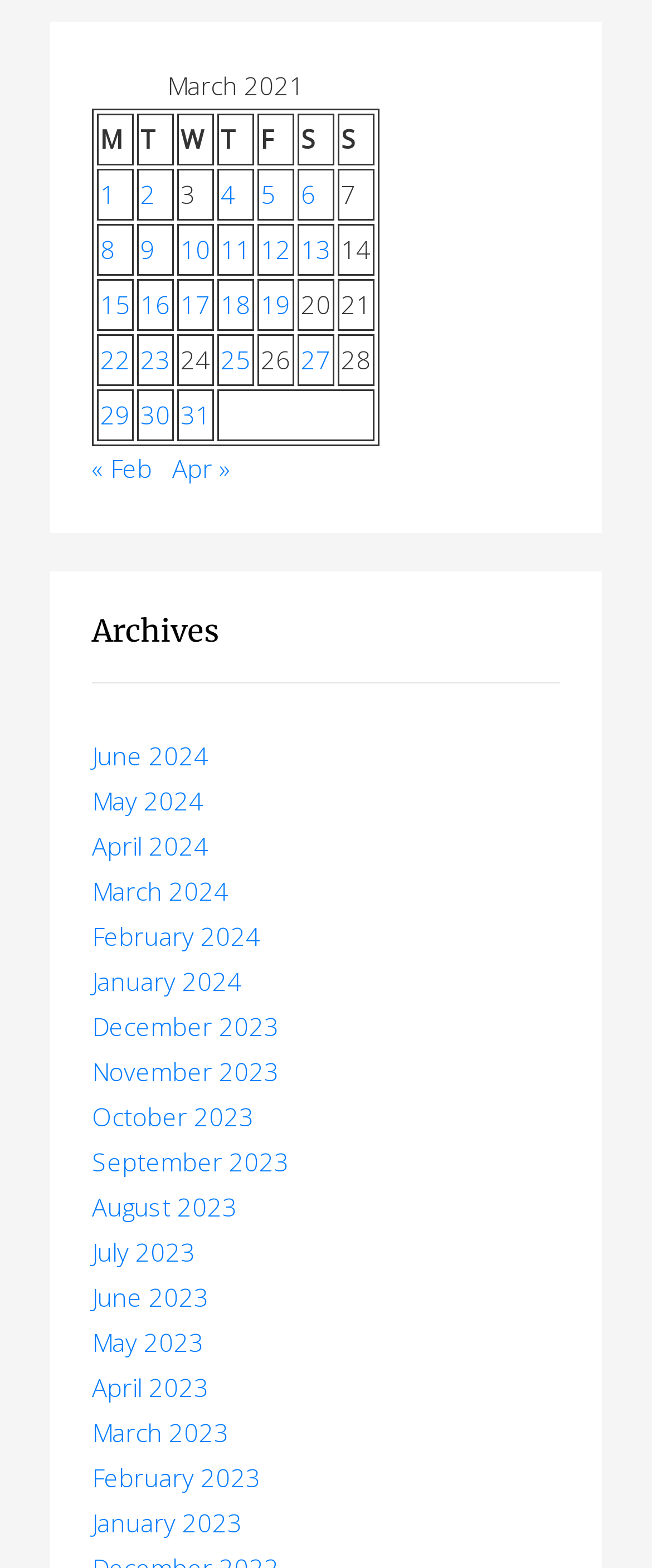Highlight the bounding box of the UI element that corresponds to this description: "Industrial (4)".

None